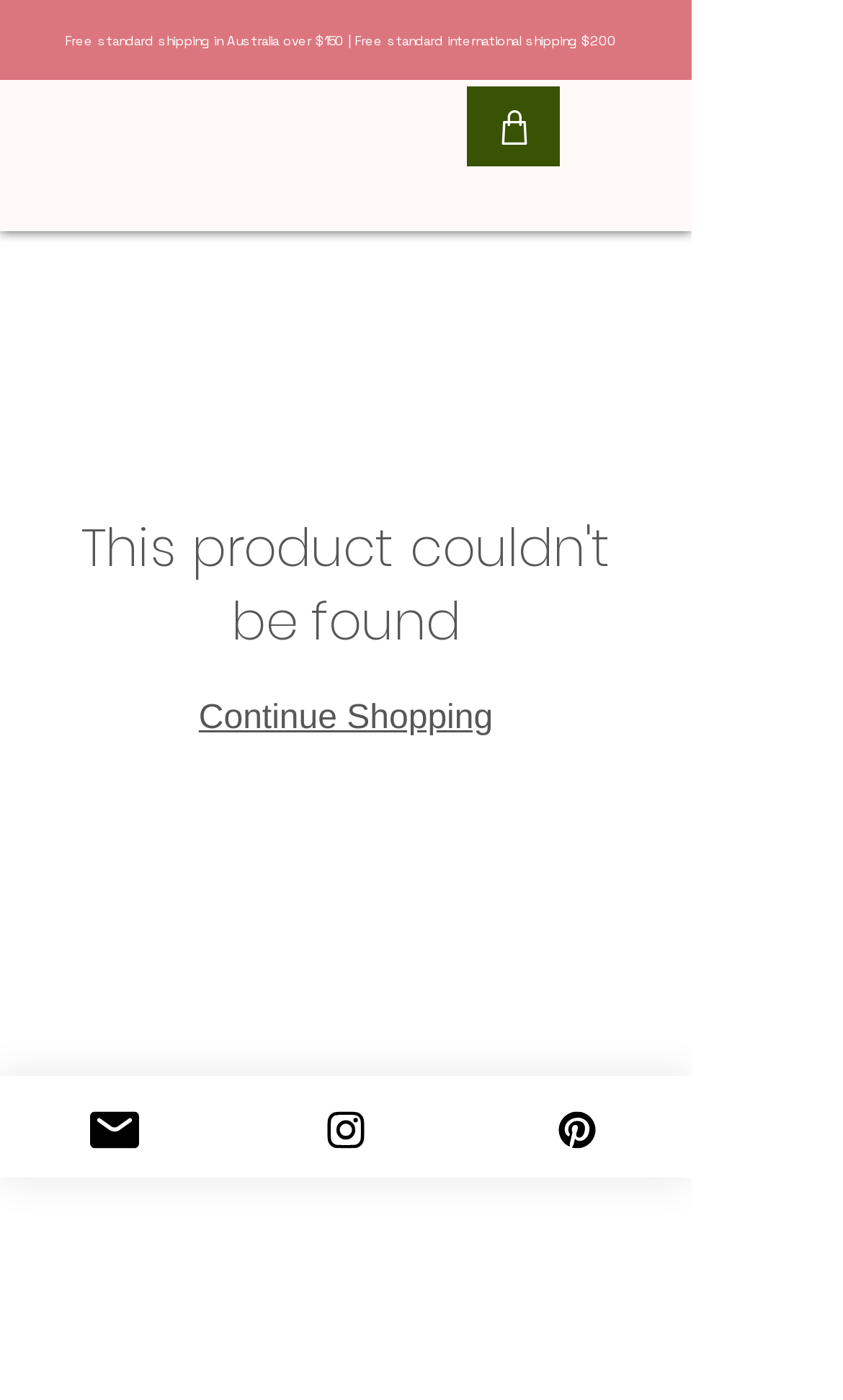What is the purpose of the 'Open navigation menu' button?
Answer the question with as much detail as possible.

The 'Open navigation menu' button has a popup dialog, which suggests that its purpose is to open a navigation menu, likely containing links to other pages or sections of the website.